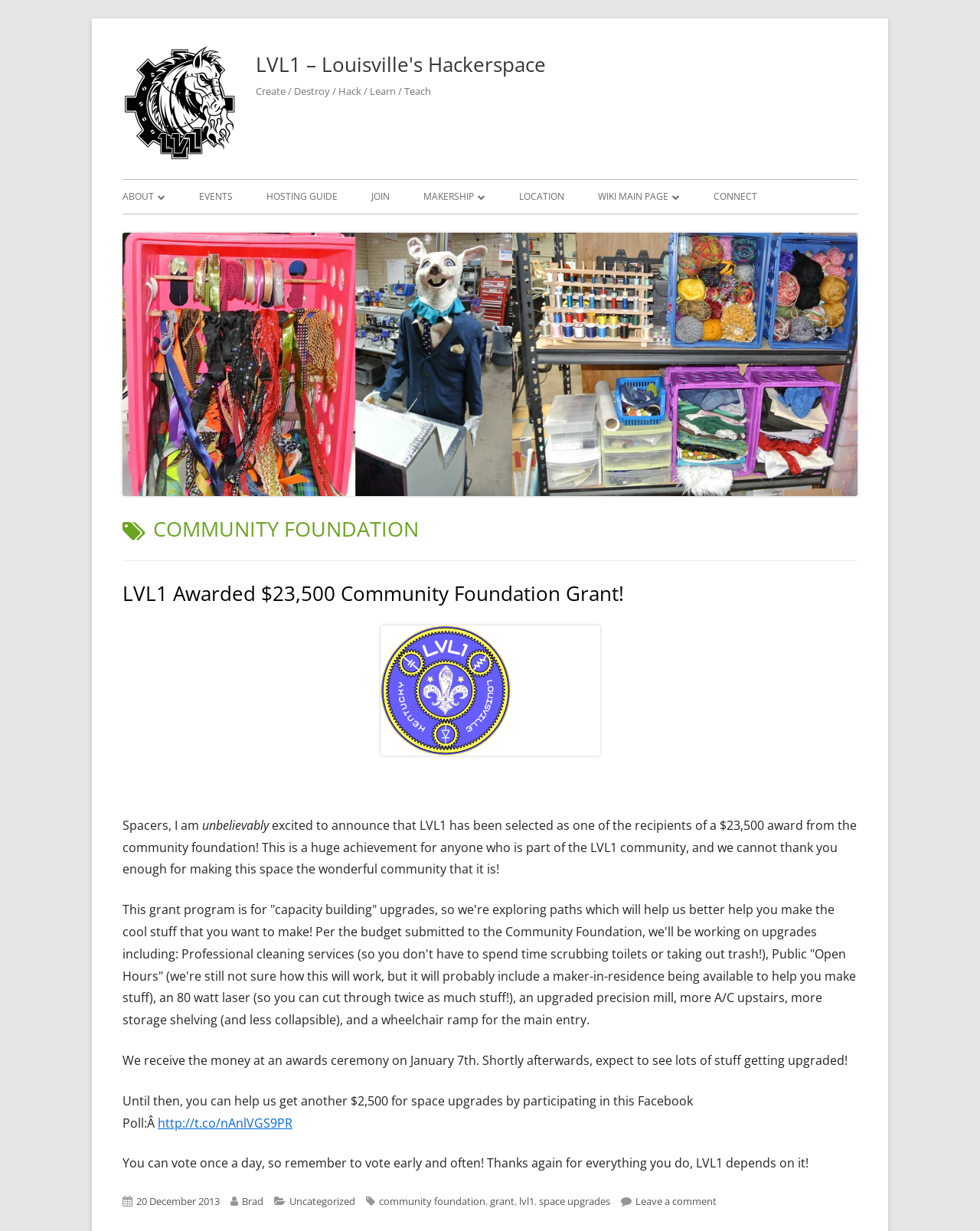Identify the bounding box coordinates necessary to click and complete the given instruction: "Click on the 'ABOUT' link".

[0.125, 0.146, 0.169, 0.174]